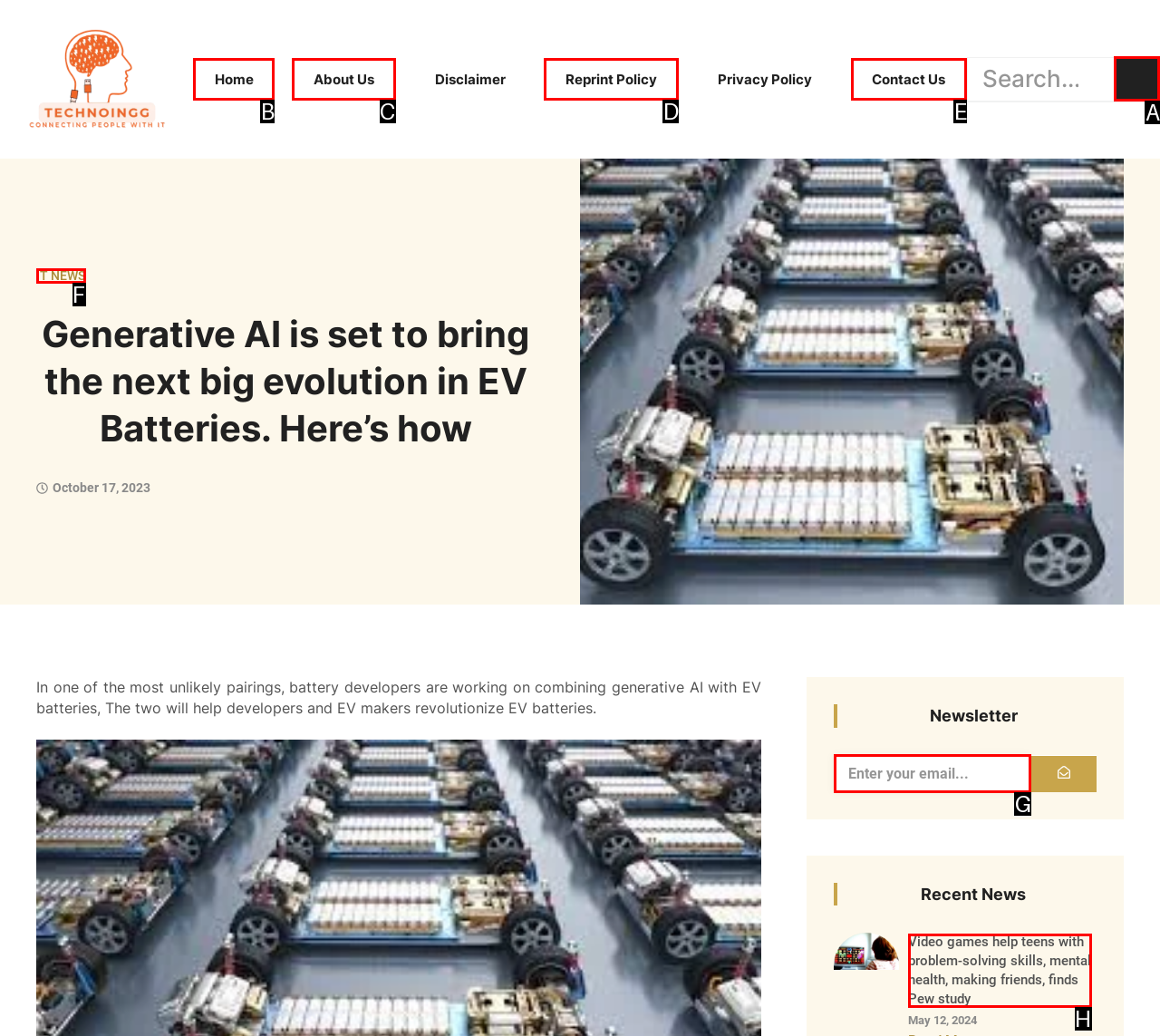Determine the letter of the element you should click to carry out the task: Subscribe to newsletter
Answer with the letter from the given choices.

G